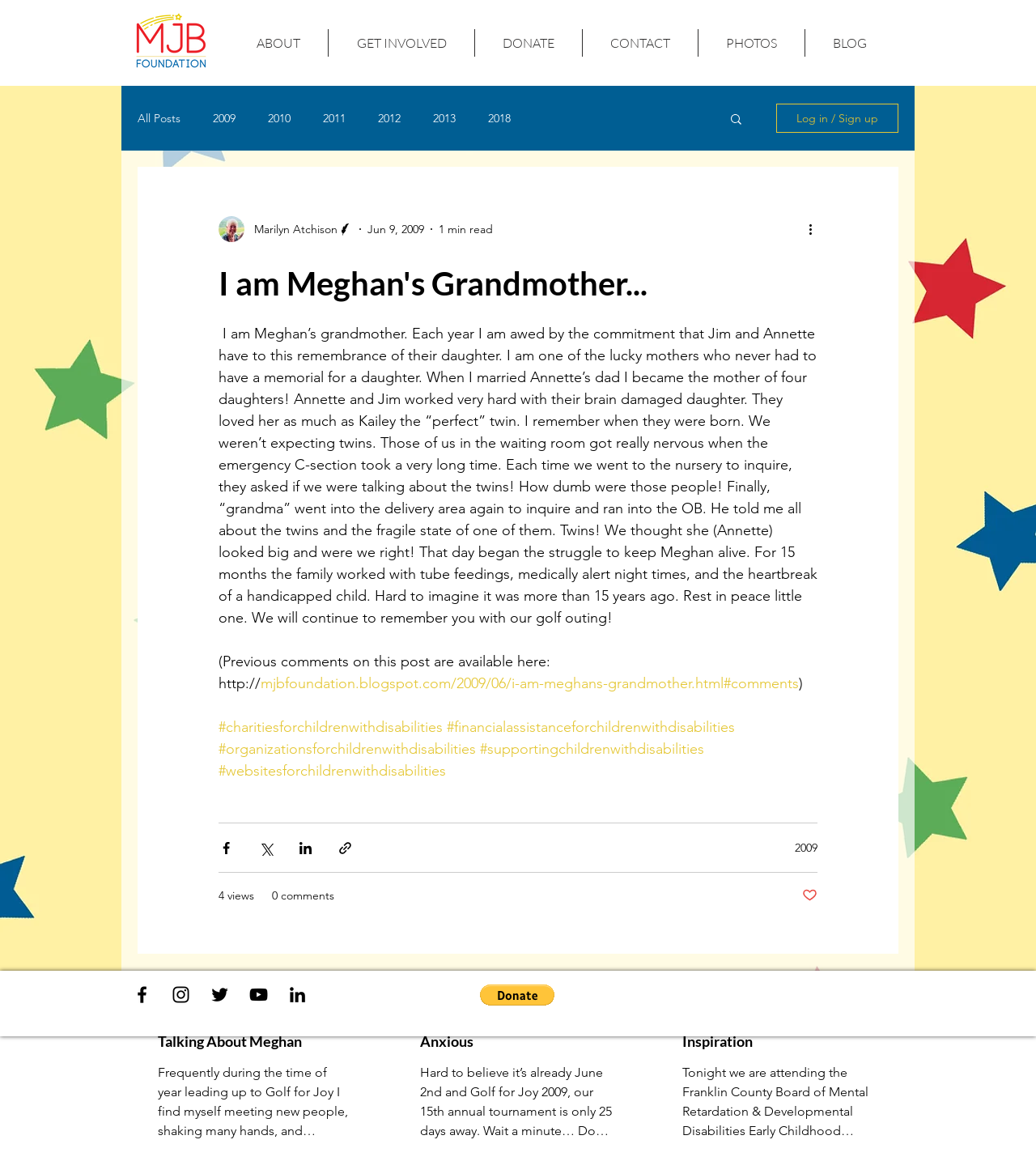What is the topic of the blog post?
Provide a fully detailed and comprehensive answer to the question.

I determined this answer by reading the heading 'I am Meghan's Grandmother...' and the article content, which is a personal reflection by Meghan's grandmother about her experiences with Meghan.